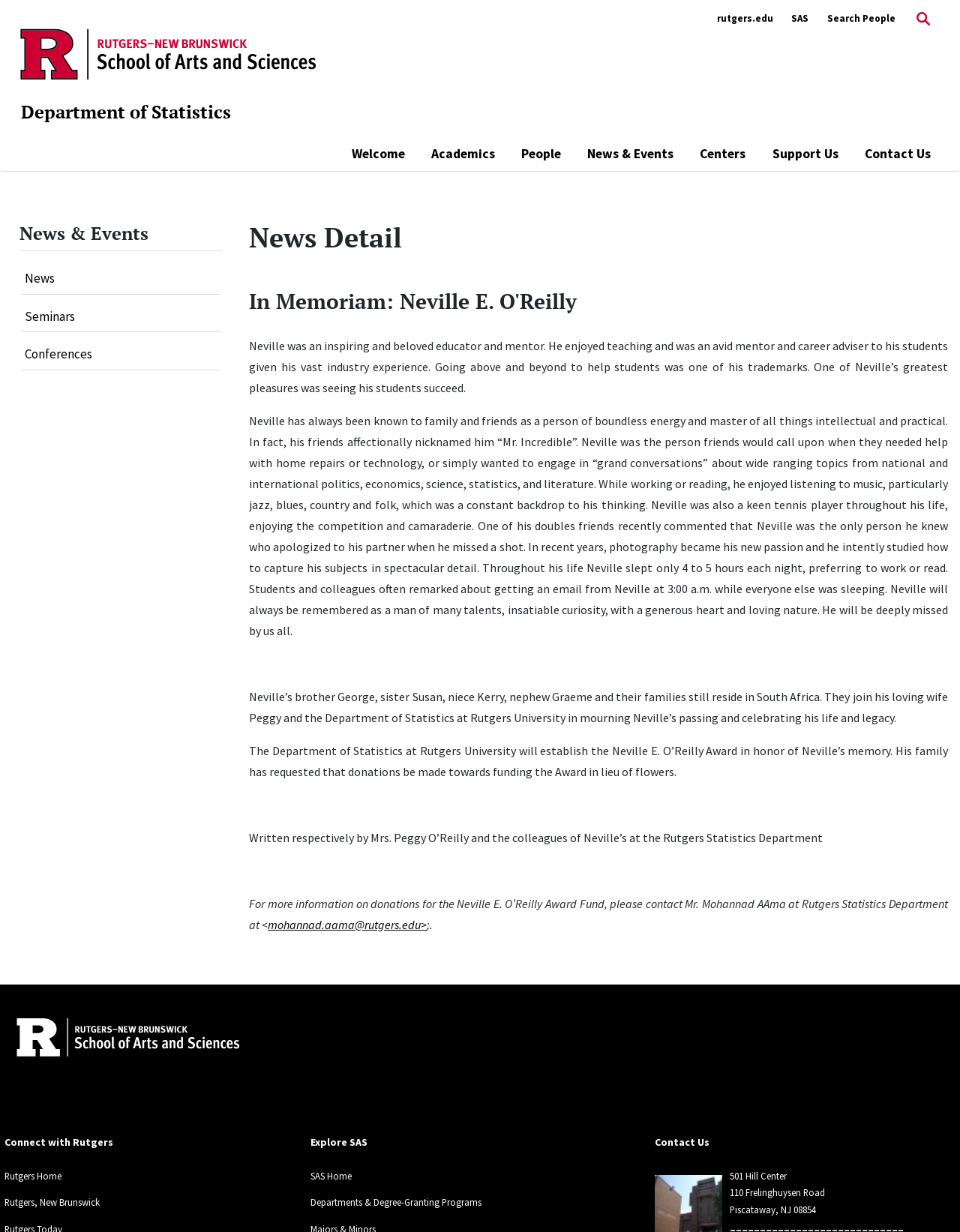What is the award being established in honor of Neville?
Using the image provided, answer with just one word or phrase.

Neville E. O'Reilly Award